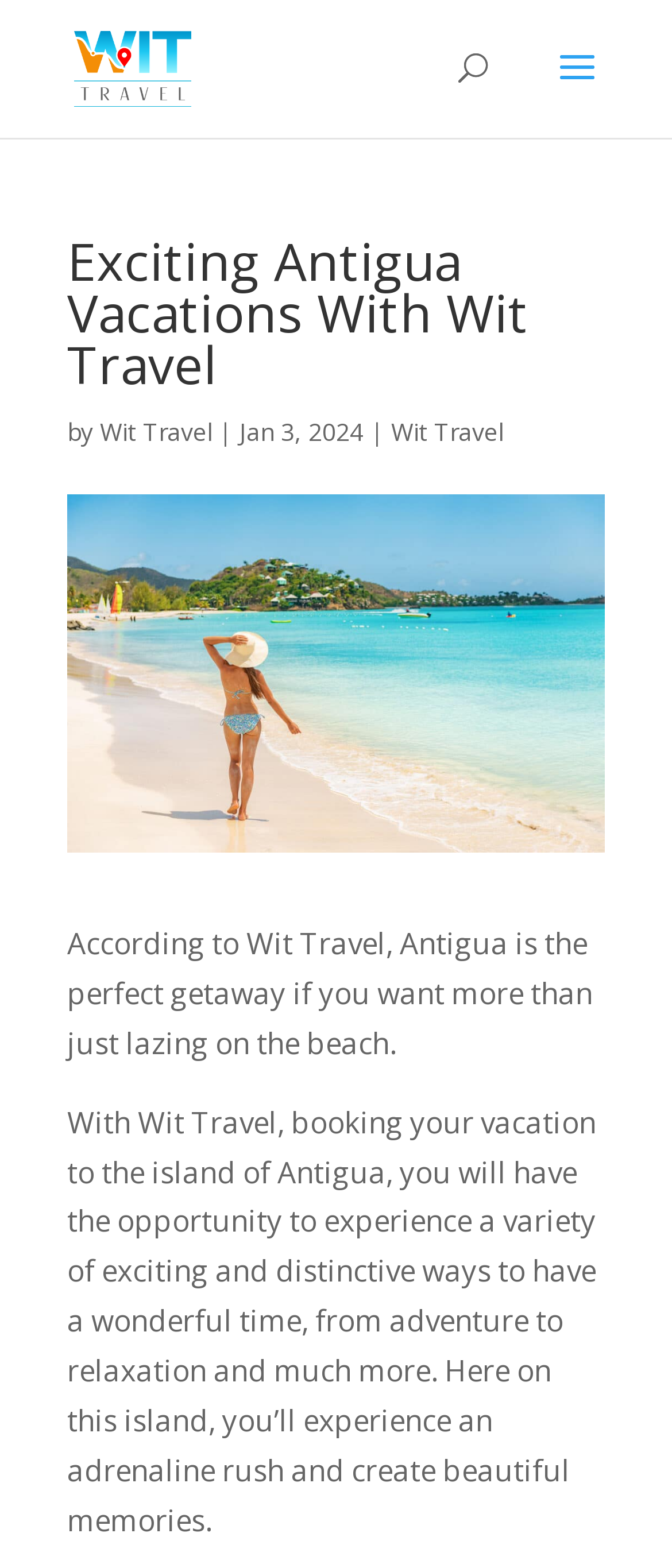What is the name of the travel company?
Please ensure your answer is as detailed and informative as possible.

I found the answer by looking at the top-left corner of the webpage, where there is a link with the text 'Wi Travel'. This suggests that the travel company is Wit Travel.